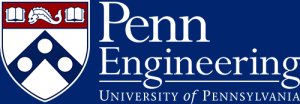Elaborate on the contents of the image in a comprehensive manner.

The image features the official logo of Penn Engineering, located at the University of Pennsylvania. The logo is composed of a dark blue background, prominently showcasing the words "Penn Engineering" in bold white letters. Beneath the main title, "University of Pennsylvania" is displayed in smaller, white font, emphasizing the institution's affiliation. 

Additionally, the logo is adorned with a stylized shield that includes recognizable elements, such as an open book at the top and three interconnected shapes within the shield, which may symbolize knowledge and innovation in engineering fields. This emblematic design reflects the university’s commitment to academic excellence and its rich heritage in engineering and applied sciences.